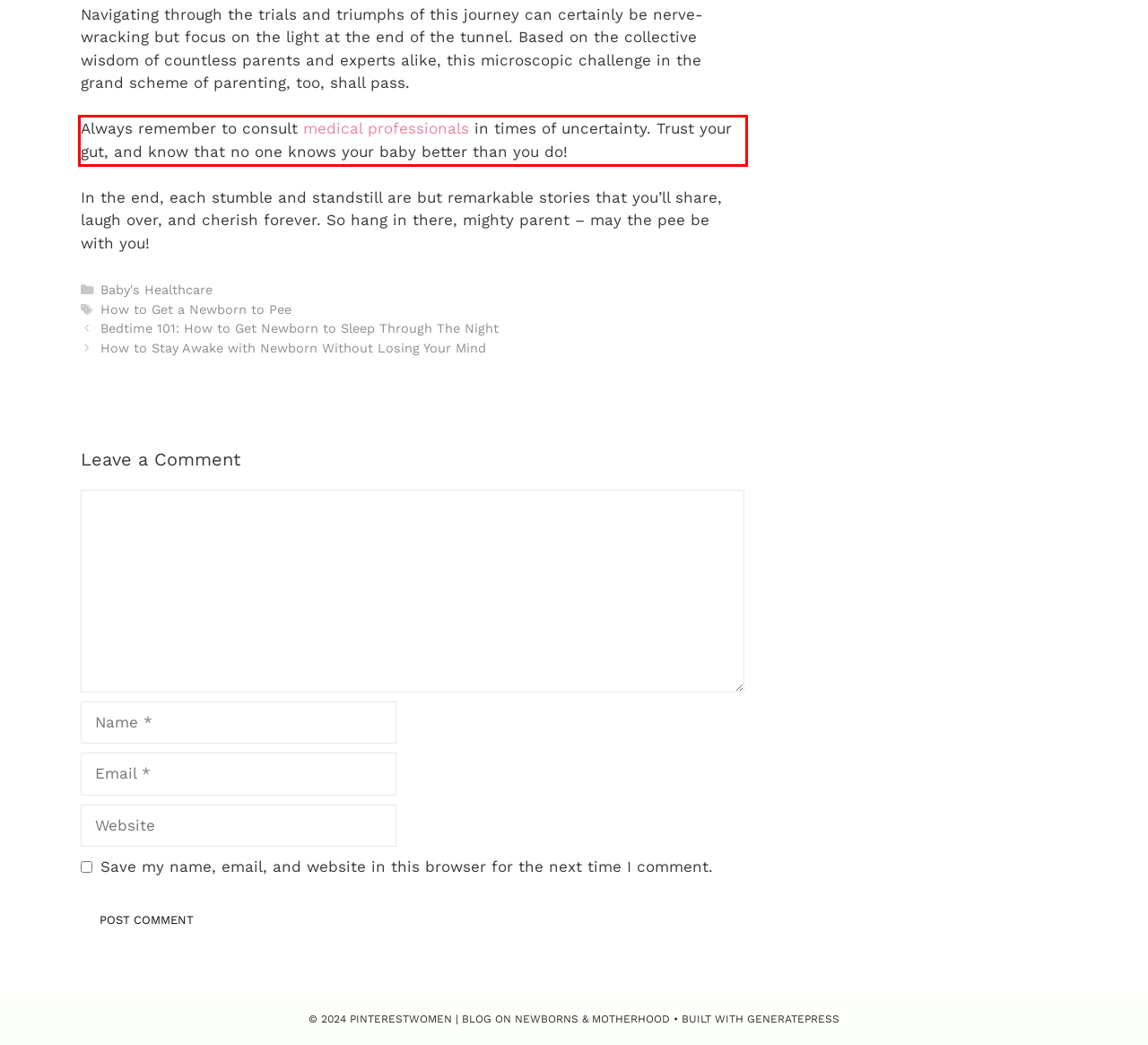Please look at the webpage screenshot and extract the text enclosed by the red bounding box.

Always remember to consult medical professionals in times of uncertainty. Trust your gut, and know that no one knows your baby better than you do!